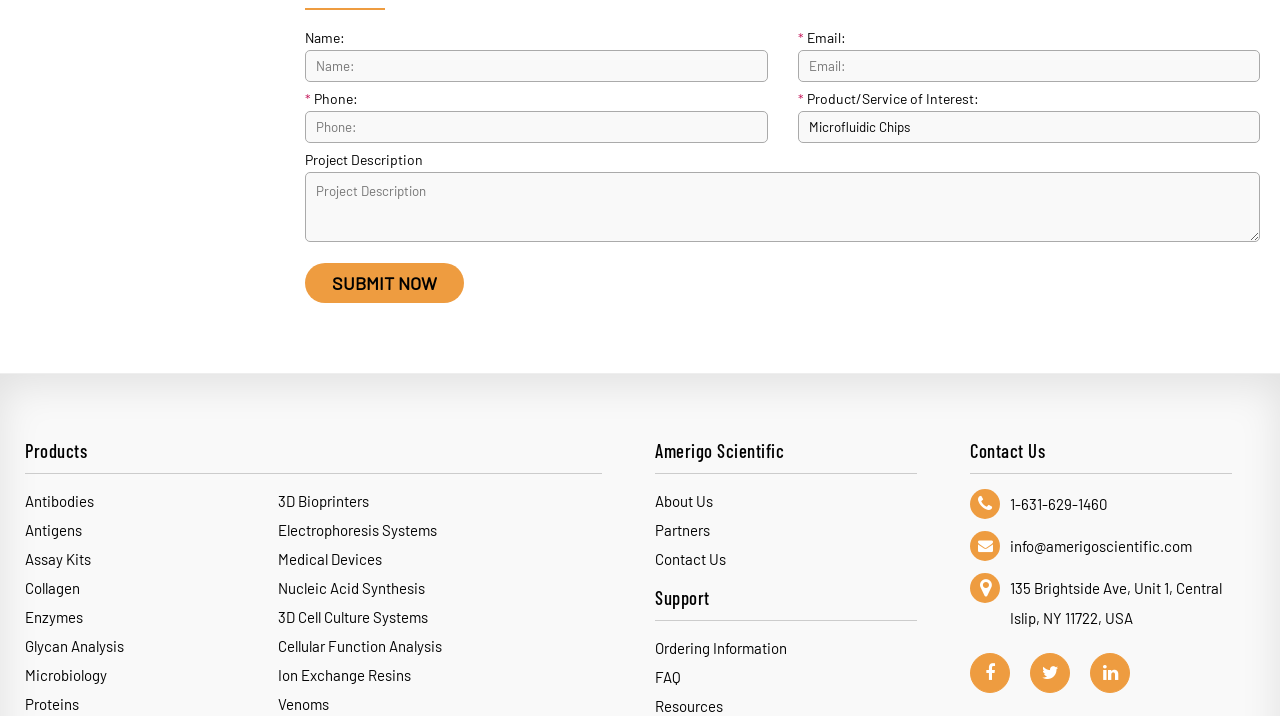Examine the image and give a thorough answer to the following question:
What is the address of the company?

I found the company address '135 Brightside Ave, Unit 1, Central Islip, NY 11722, USA' on the bottom-right corner of the webpage, which is a static text element.